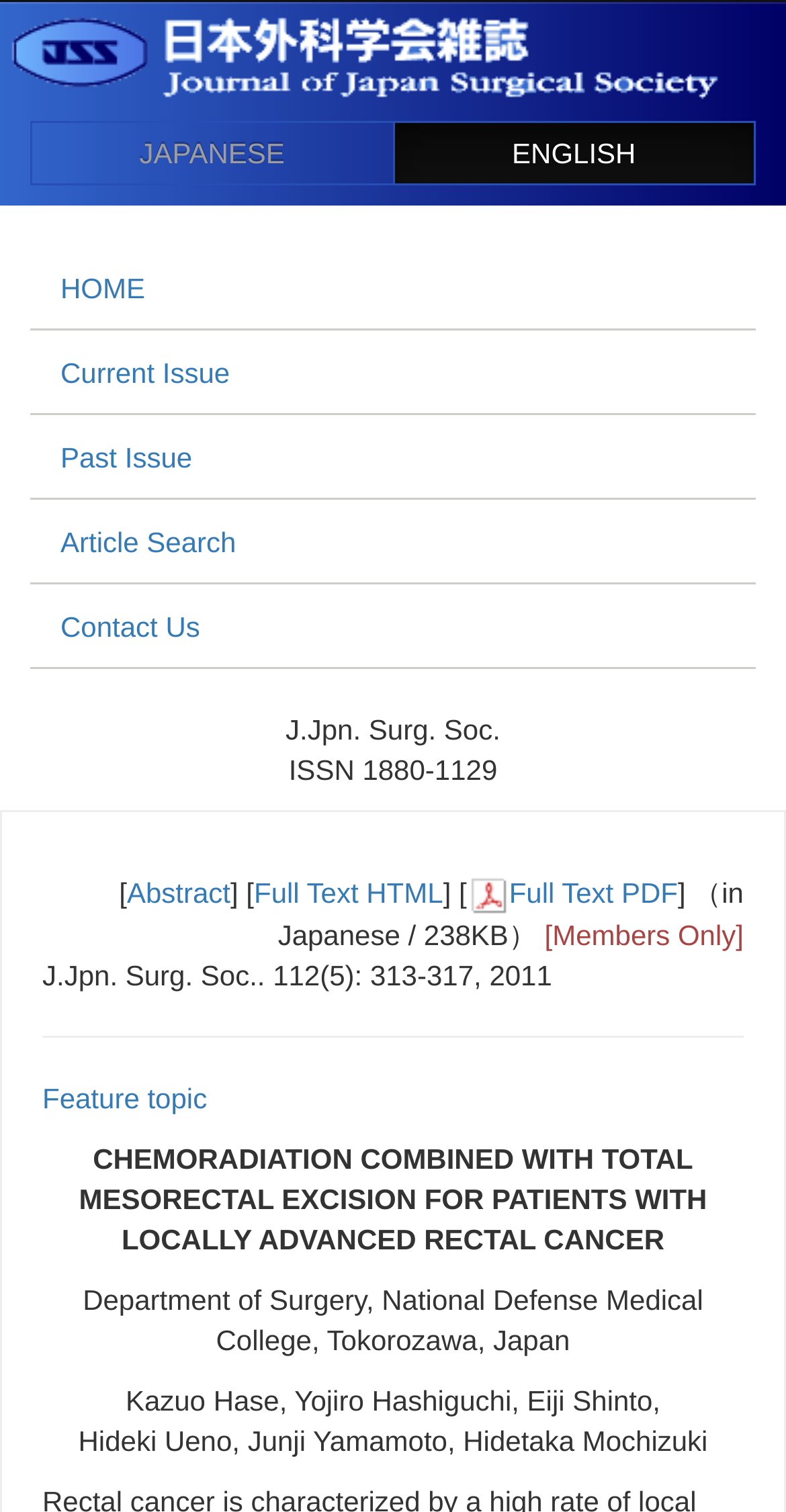Provide the bounding box coordinates in the format (top-left x, top-left y, bottom-right x, bottom-right y). All values are floating point numbers between 0 and 1. Determine the bounding box coordinate of the UI element described as: ENGLISH

[0.499, 0.081, 0.959, 0.123]